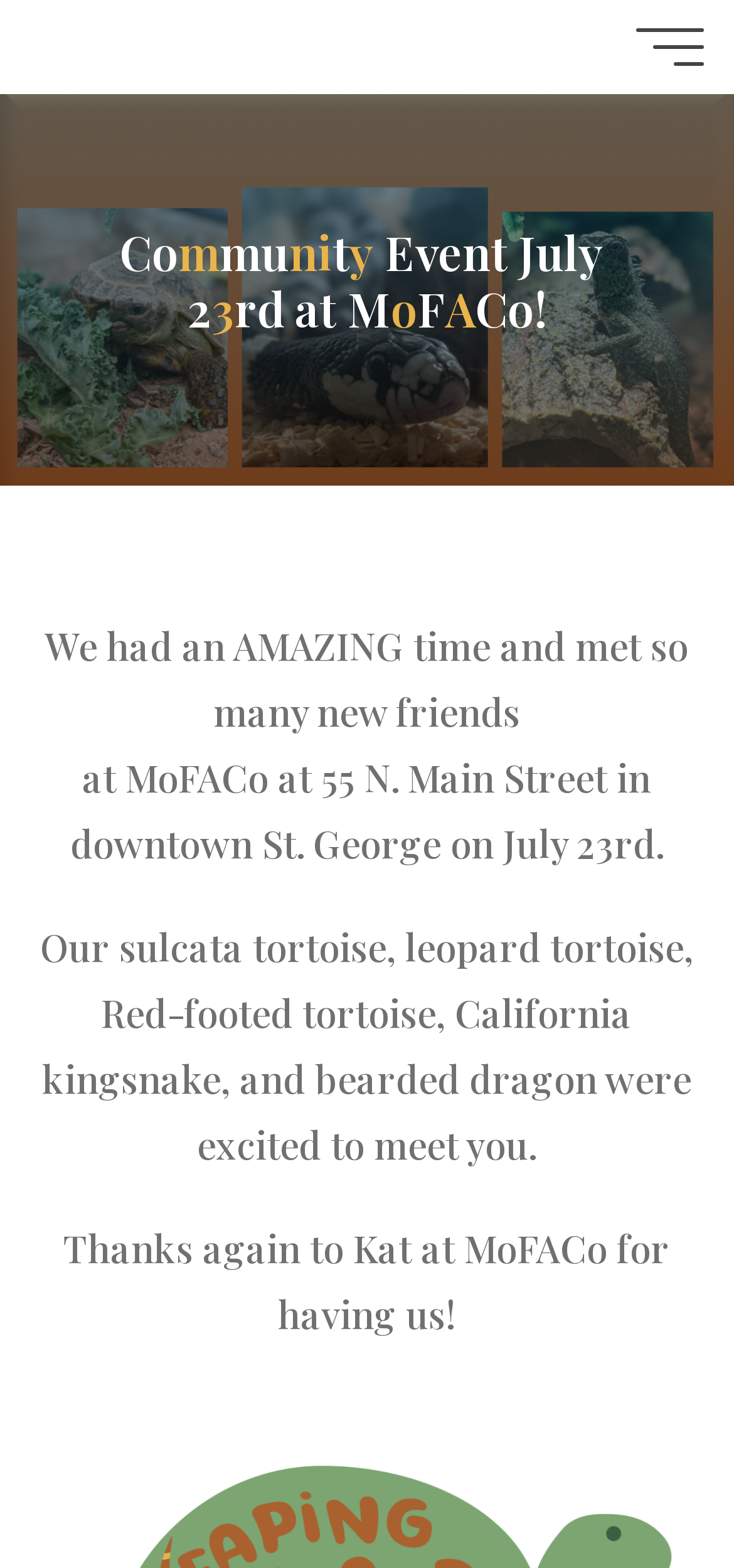What is the tone of the event description?
Please answer the question with a single word or phrase, referencing the image.

Positive